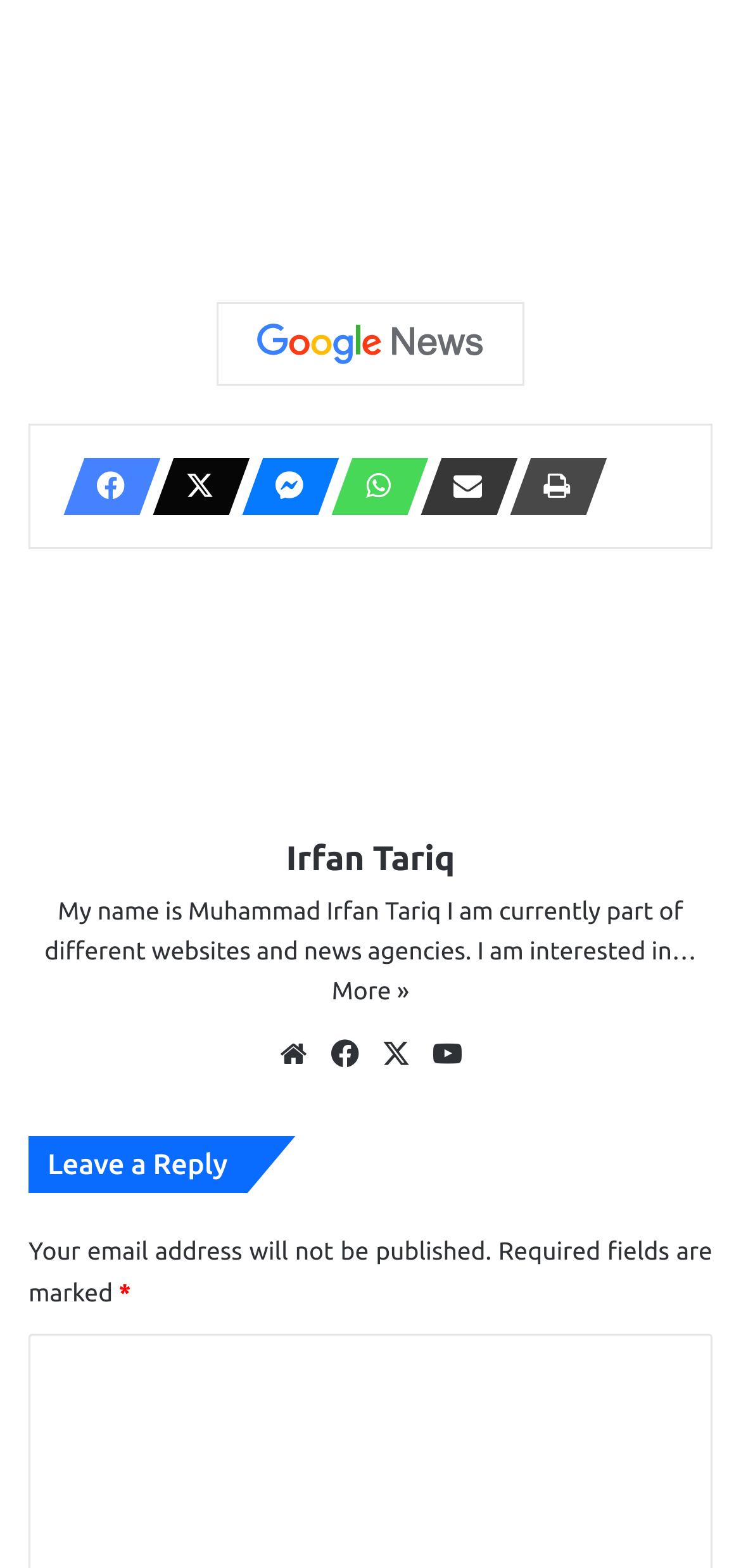Could you specify the bounding box coordinates for the clickable section to complete the following instruction: "View Irfan Tariq's profile"?

[0.386, 0.533, 0.614, 0.563]